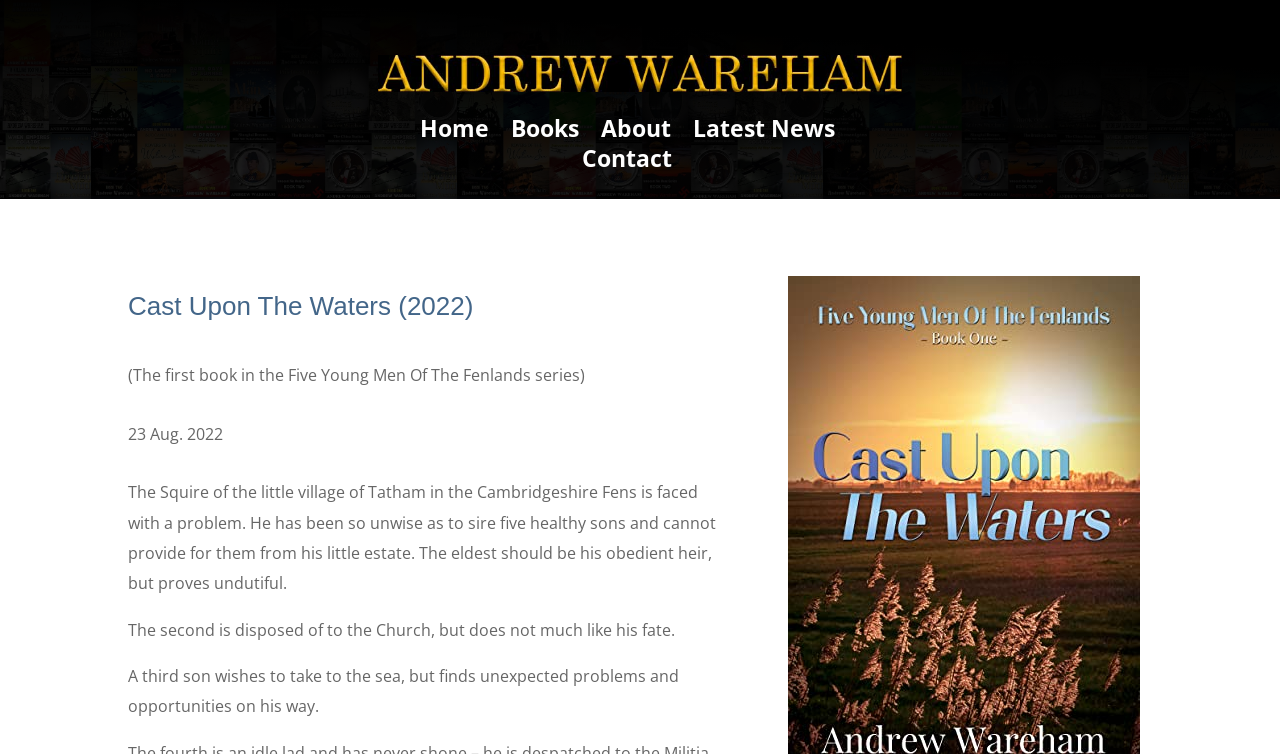Can you find the bounding box coordinates for the UI element given this description: "Home"? Provide the coordinates as four float numbers between 0 and 1: [left, top, right, bottom].

[0.328, 0.161, 0.382, 0.19]